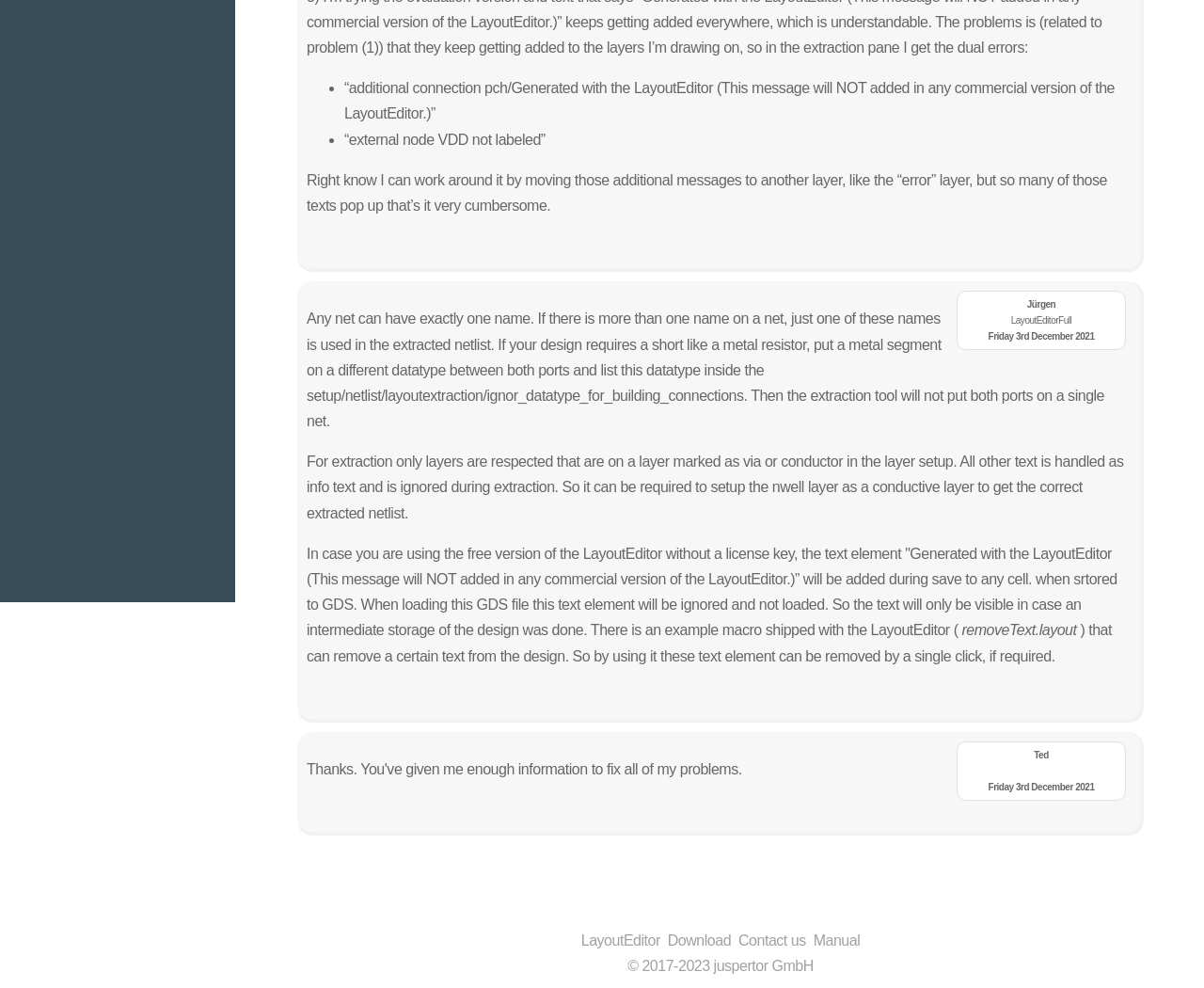Given the description of a UI element: "The Importance Of Qualified Trainers", identify the bounding box coordinates of the matching element in the webpage screenshot.

None